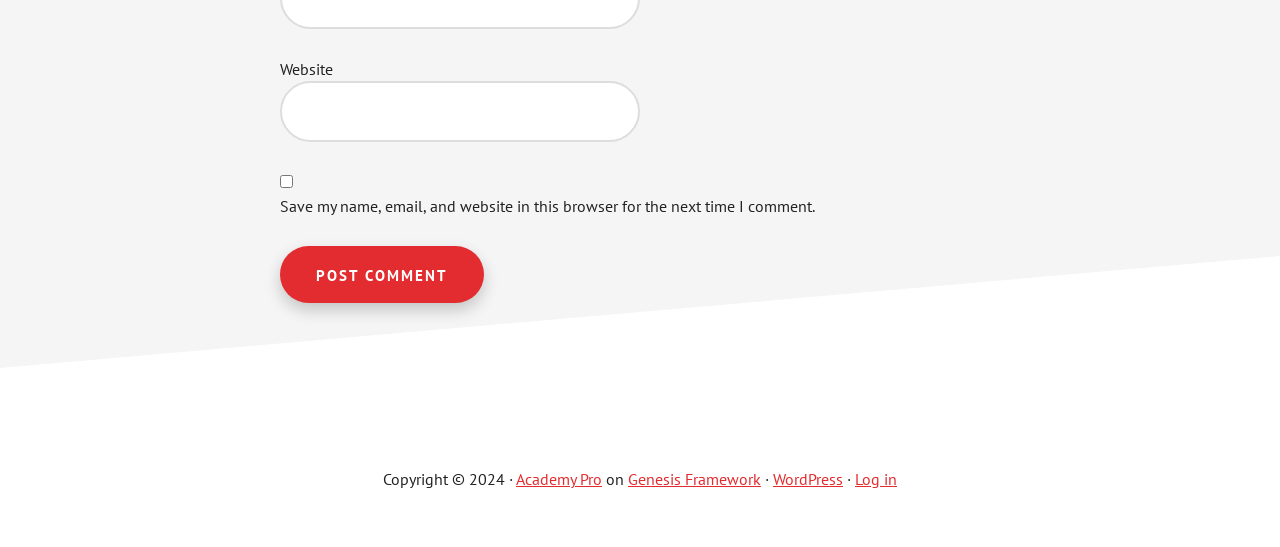Extract the bounding box coordinates of the UI element described: "WordPress". Provide the coordinates in the format [left, top, right, bottom] with values ranging from 0 to 1.

[0.604, 0.858, 0.659, 0.895]